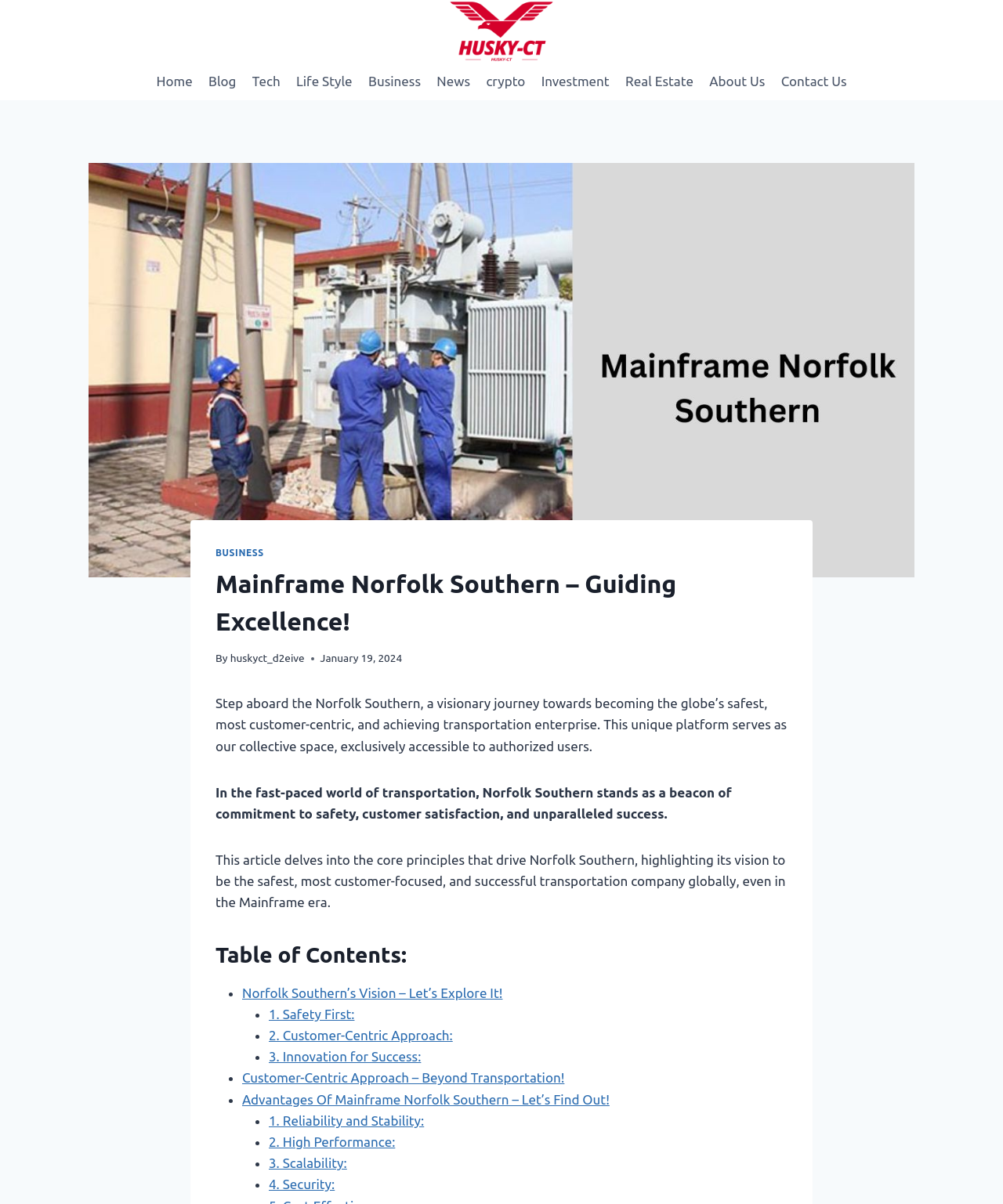Highlight the bounding box coordinates of the element that should be clicked to carry out the following instruction: "Click the 'DONATE' link". The coordinates must be given as four float numbers ranging from 0 to 1, i.e., [left, top, right, bottom].

None